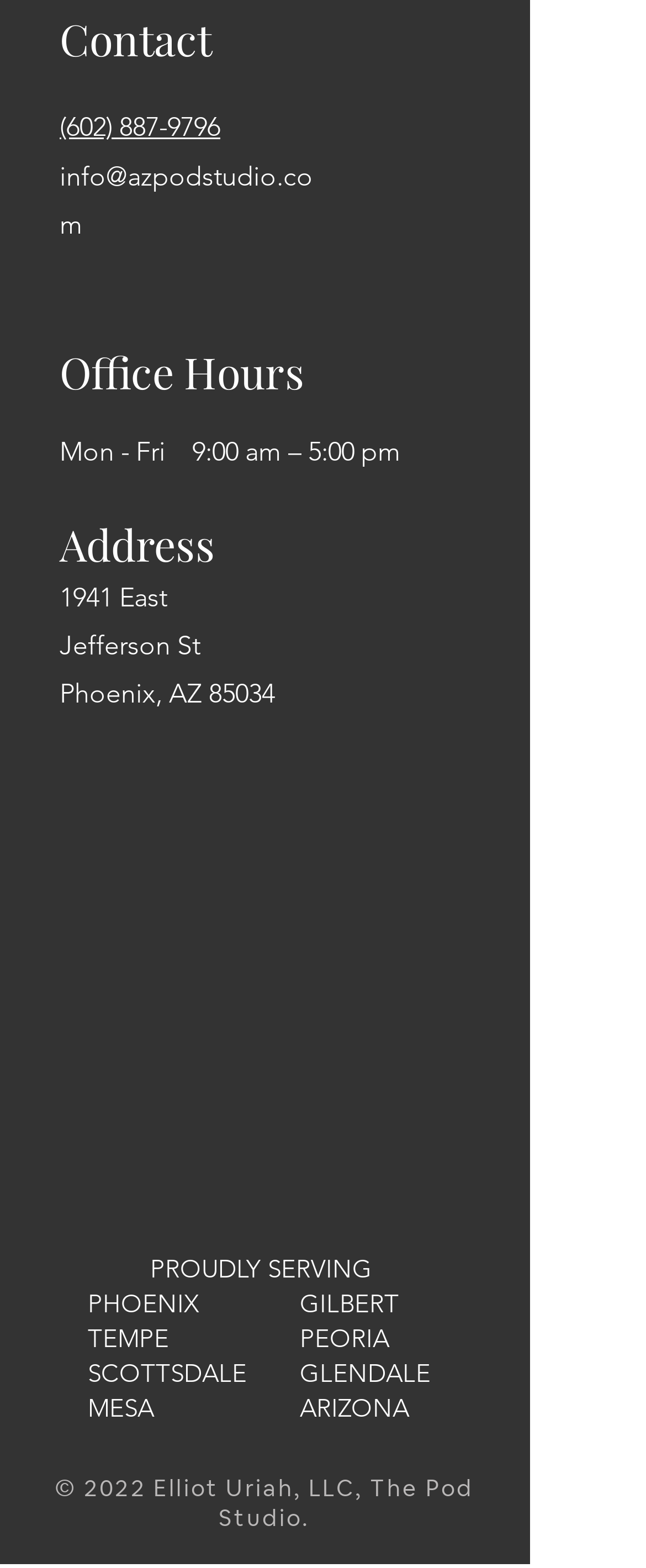Find the bounding box coordinates of the element to click in order to complete this instruction: "Visit Facebook". The bounding box coordinates must be four float numbers between 0 and 1, denoted as [left, top, right, bottom].

[0.092, 0.168, 0.151, 0.193]